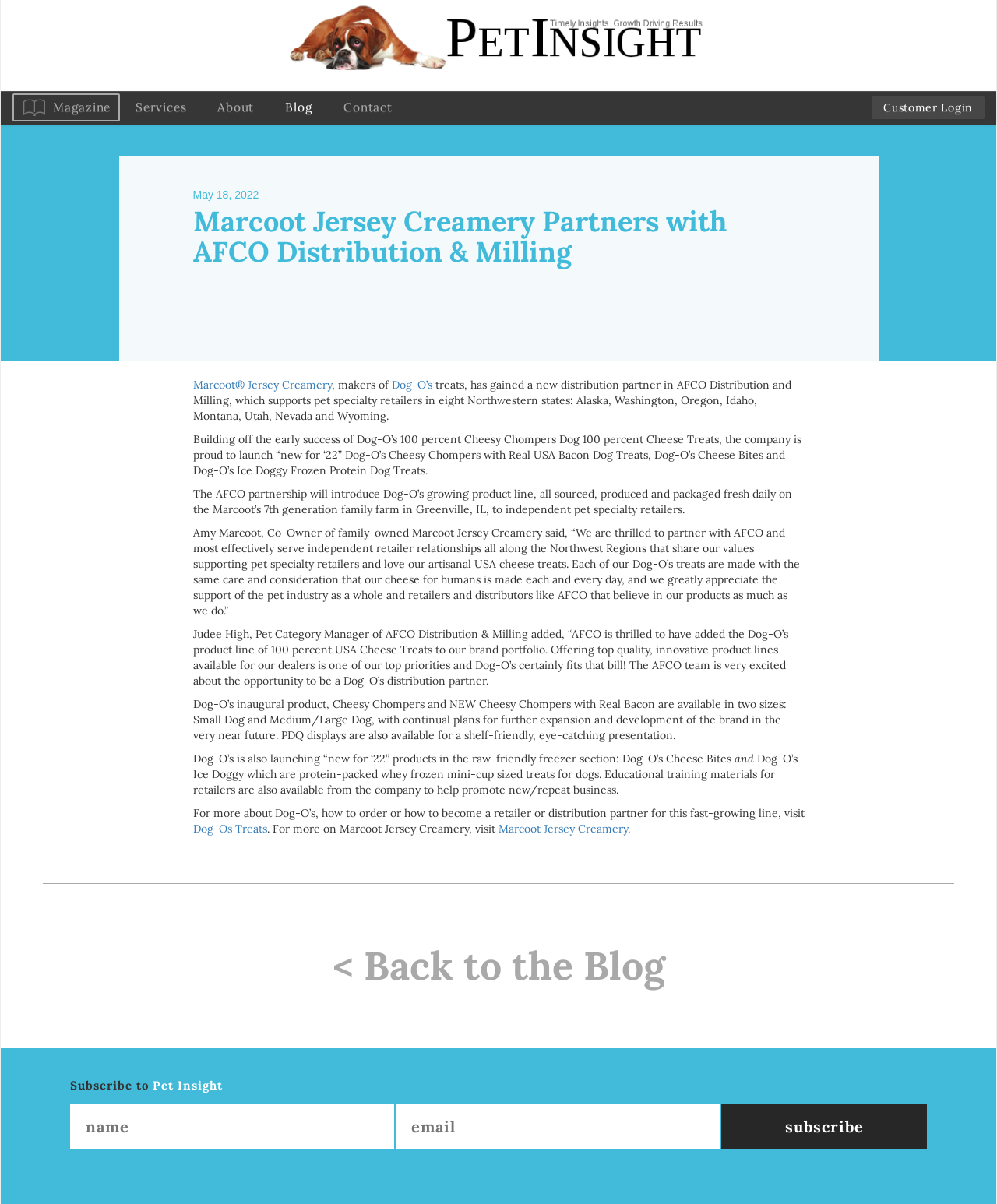How many Northwestern states are supported by AFCO Distribution and Milling?
Based on the screenshot, answer the question with a single word or phrase.

8